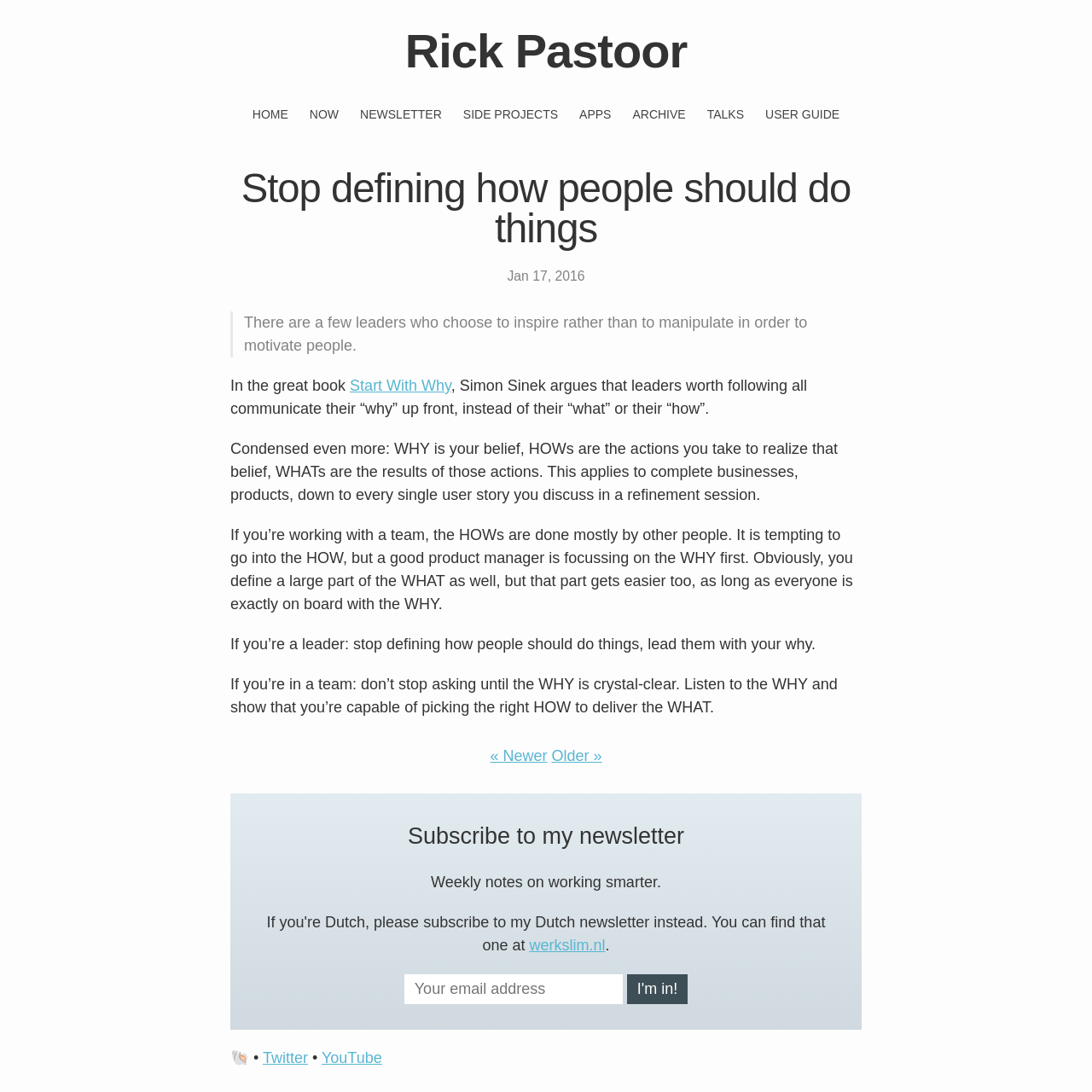What is the date of the article?
Based on the image, please offer an in-depth response to the question.

The date of the article can be found in the time element with the text 'Jan 17, 2016' which is located within the article element.